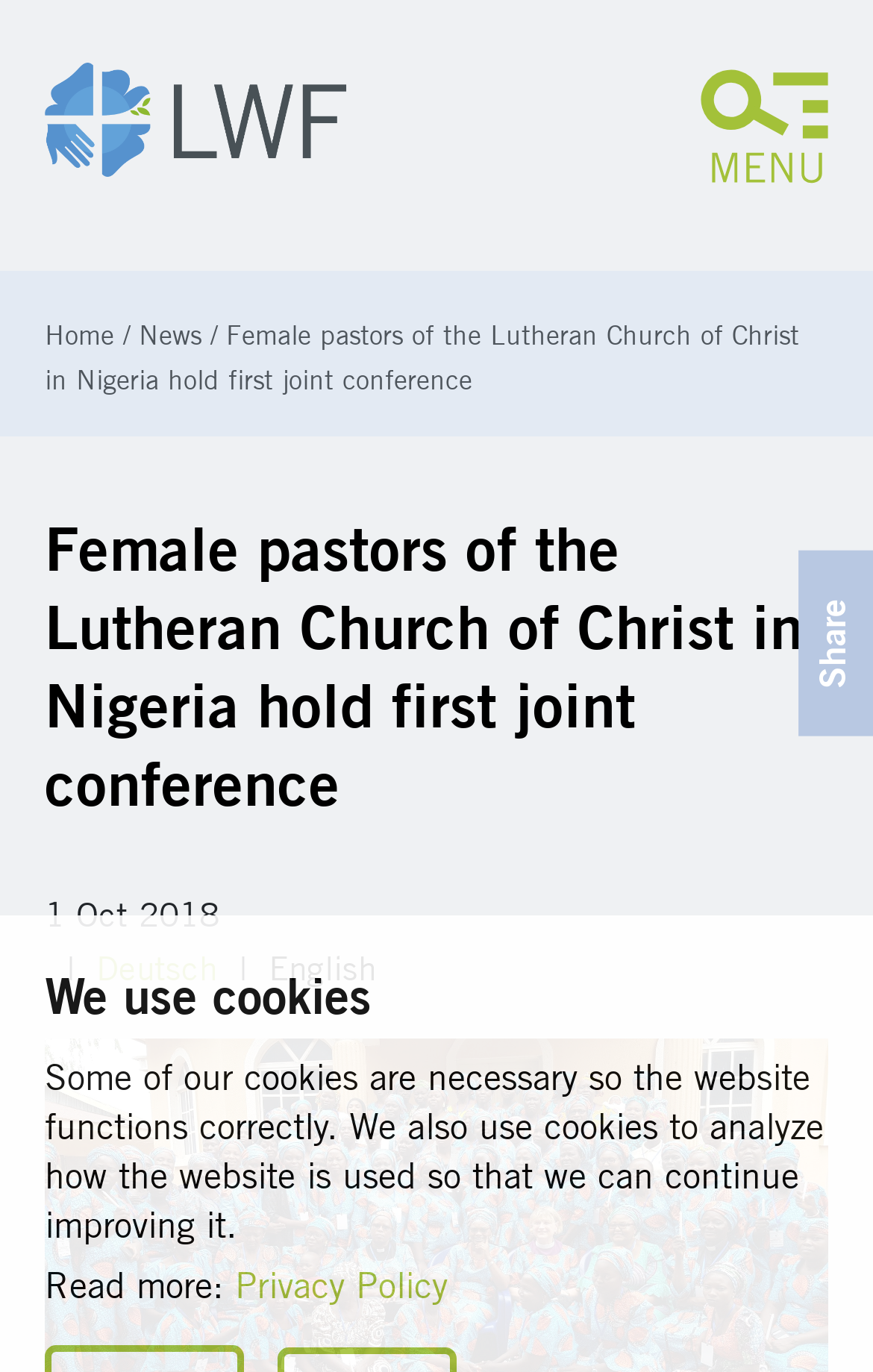Can you find and generate the webpage's heading?

Female pastors of the Lutheran Church of Christ in Nigeria hold first joint conference